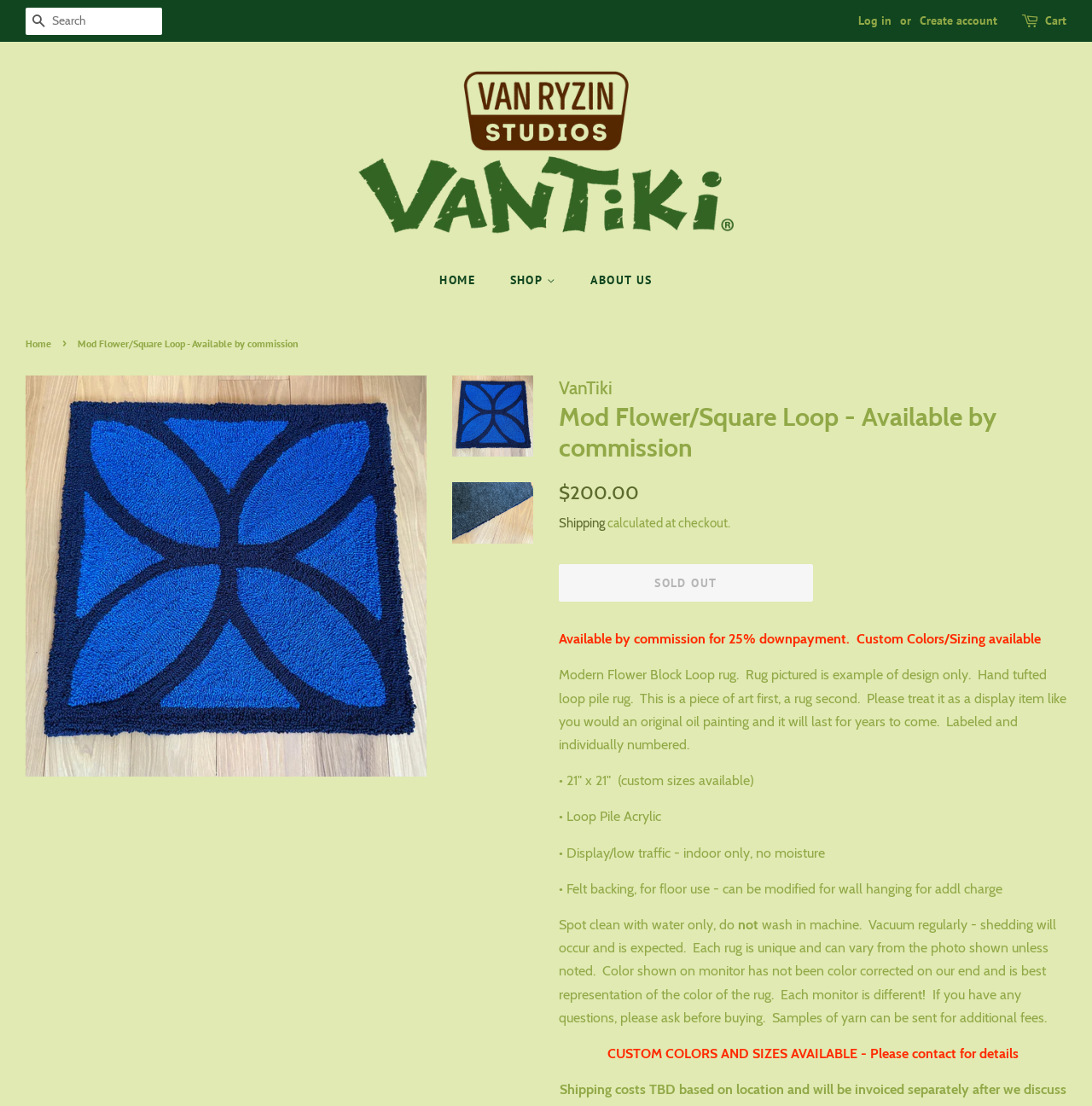Pinpoint the bounding box coordinates of the clickable element needed to complete the instruction: "View your cart". The coordinates should be provided as four float numbers between 0 and 1: [left, top, right, bottom].

[0.957, 0.01, 0.977, 0.028]